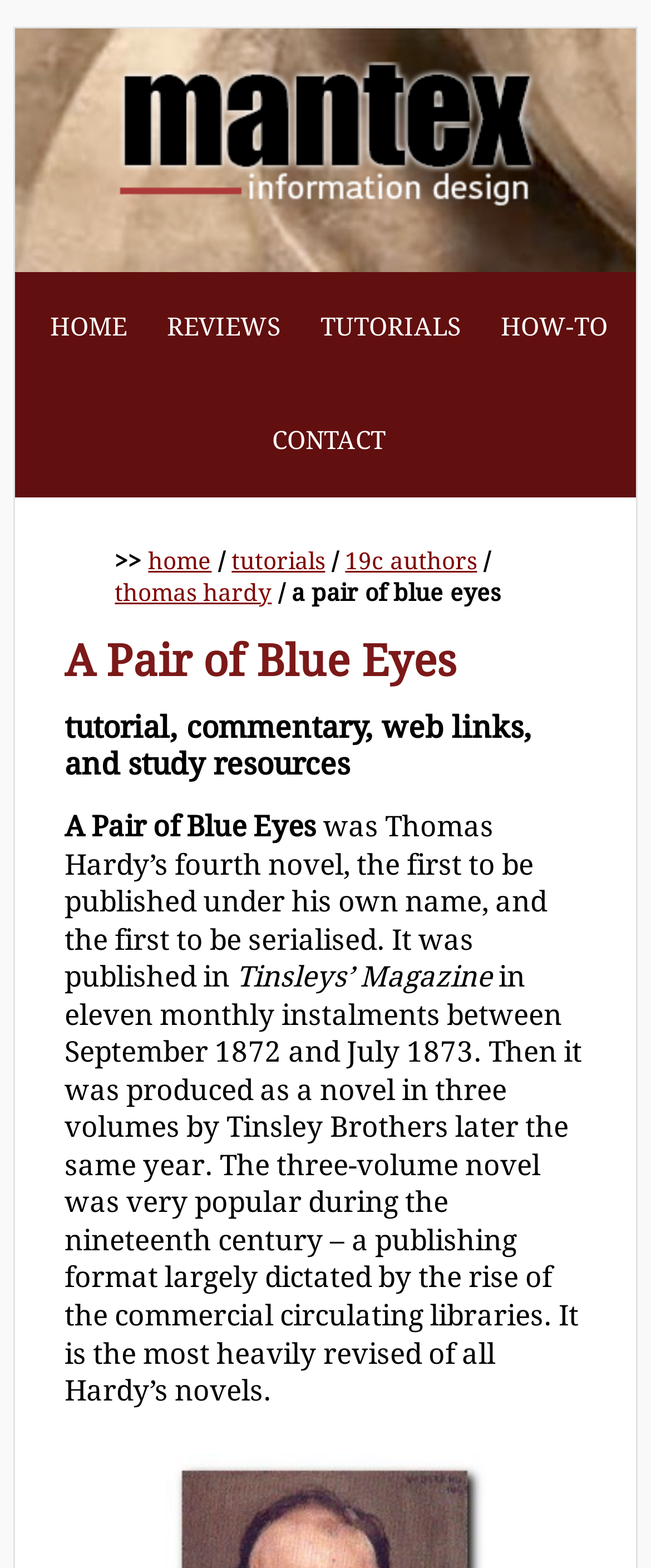Please provide a brief answer to the question using only one word or phrase: 
What is the name of the author of the novel?

Thomas Hardy